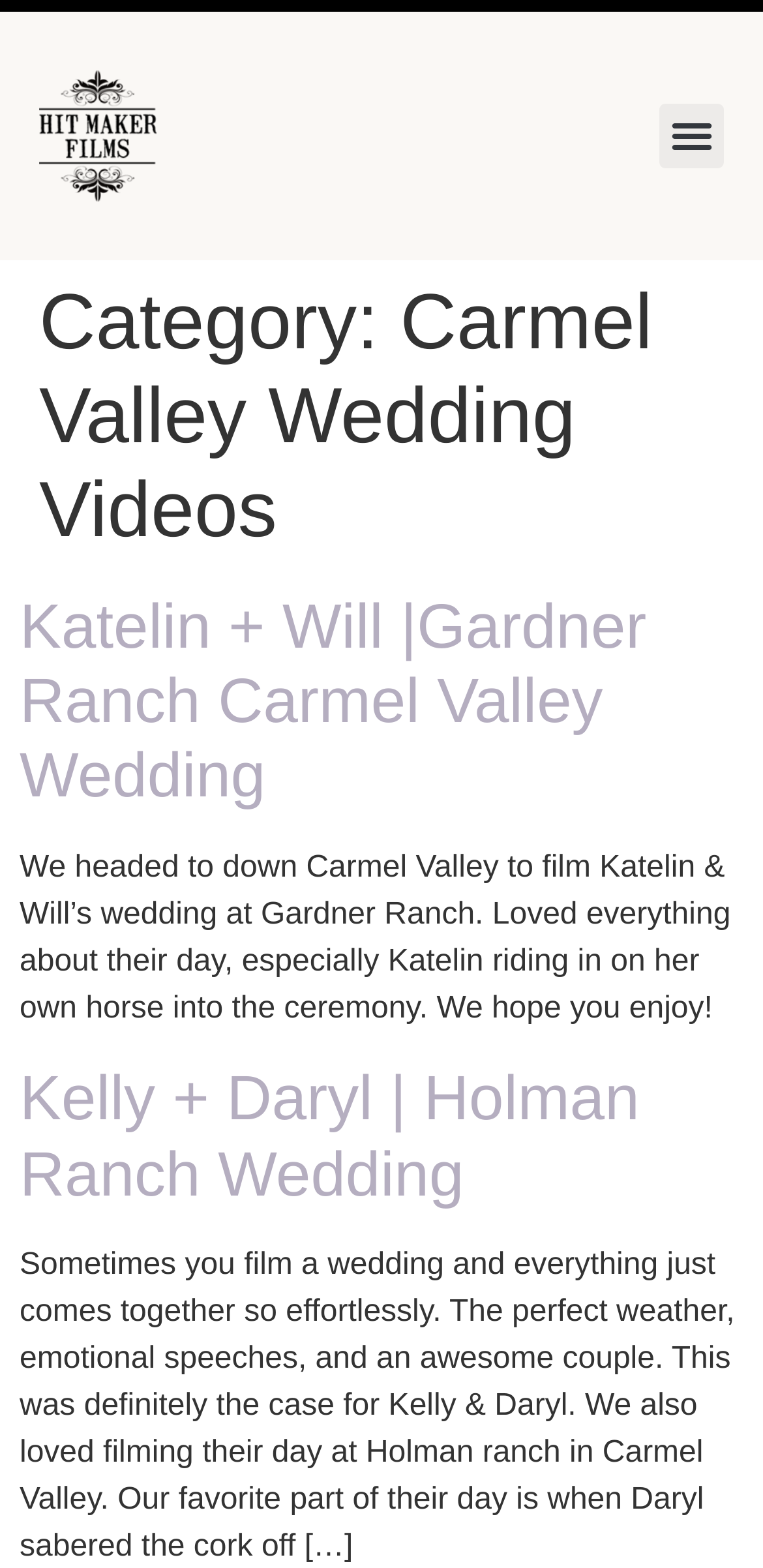What is the name of the ranch where Katelin and Will got married?
Carefully examine the image and provide a detailed answer to the question.

According to the webpage, the heading 'Katelin + Will |Gardner Ranch Carmel Valley Wedding' indicates that Katelin and Will got married at Gardner Ranch.